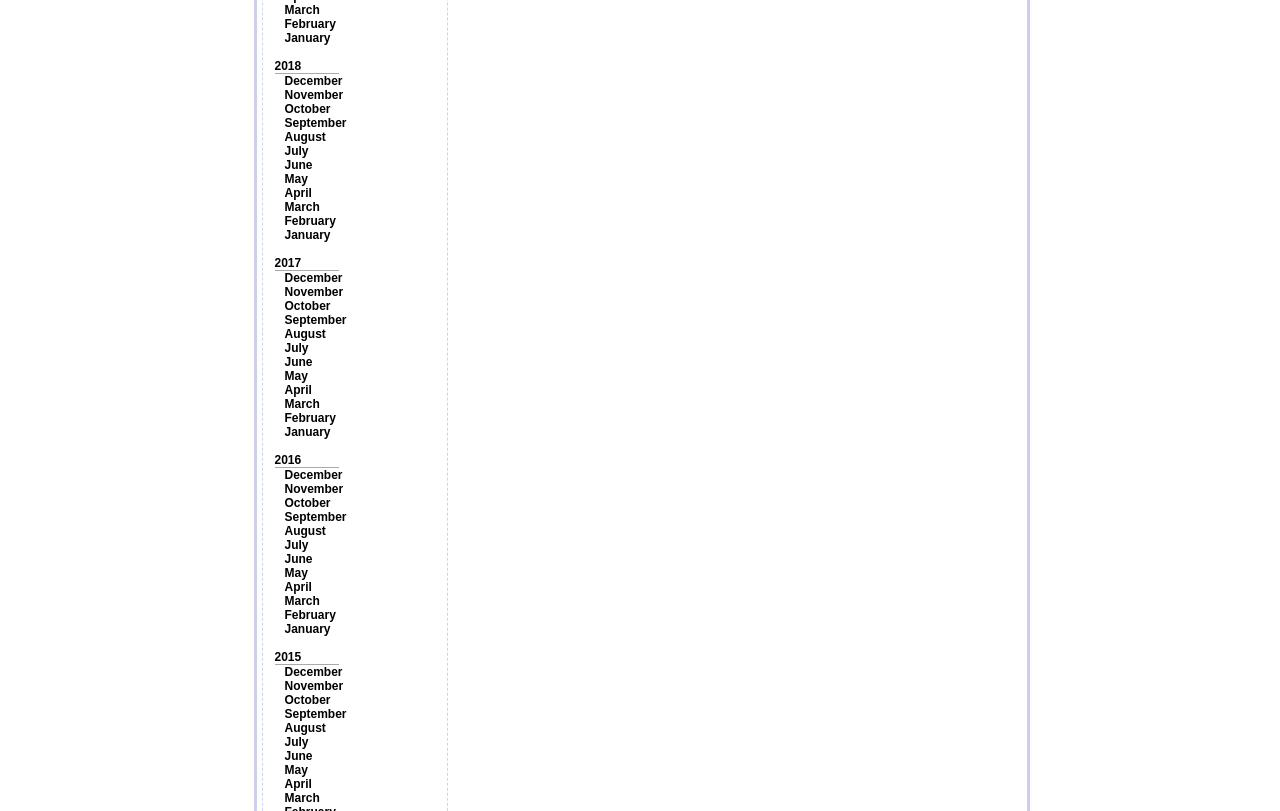What is the last month listed for 2016?
Refer to the image and provide a concise answer in one word or phrase.

December